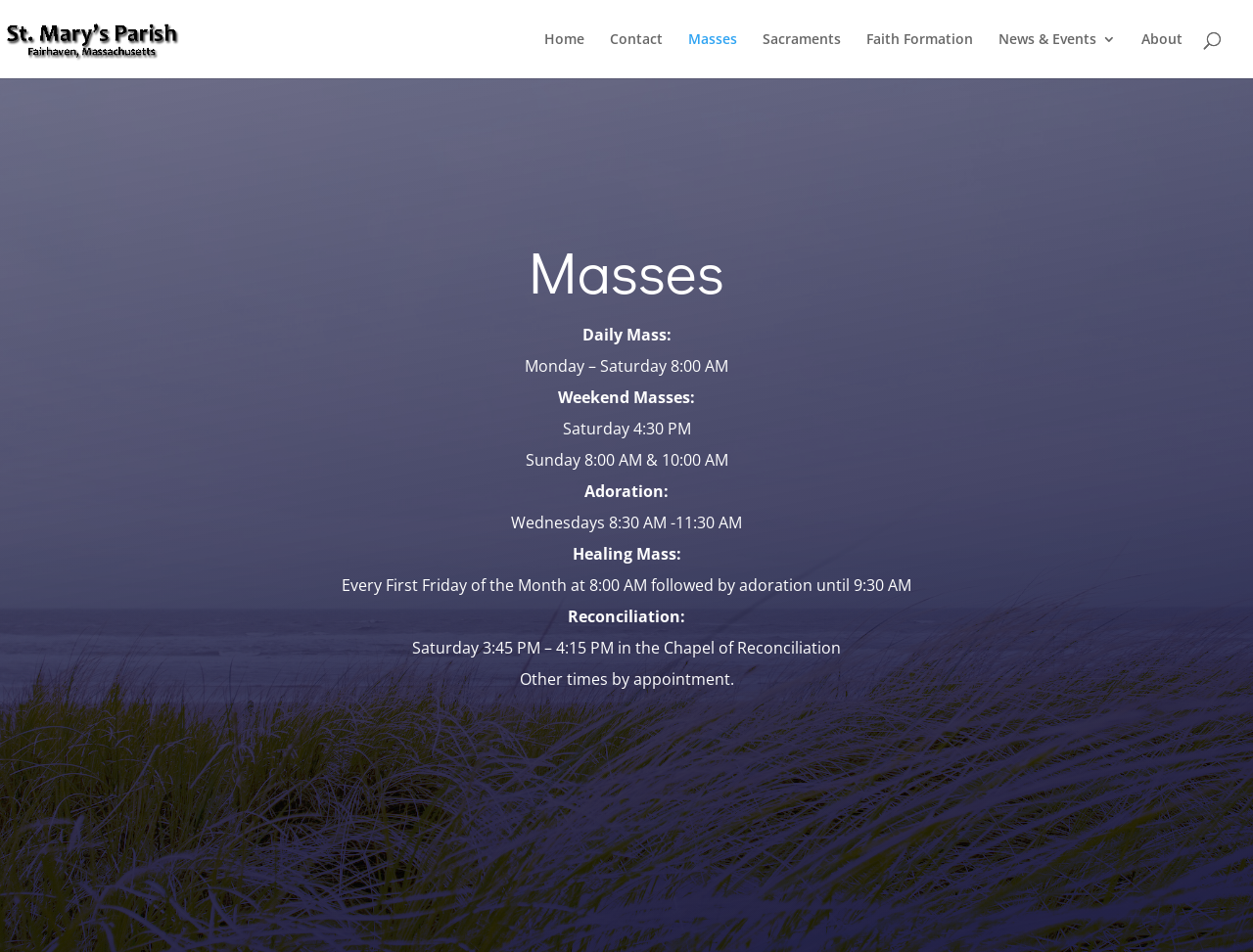Please locate the bounding box coordinates of the element that should be clicked to achieve the given instruction: "contact the parish".

[0.487, 0.034, 0.529, 0.082]